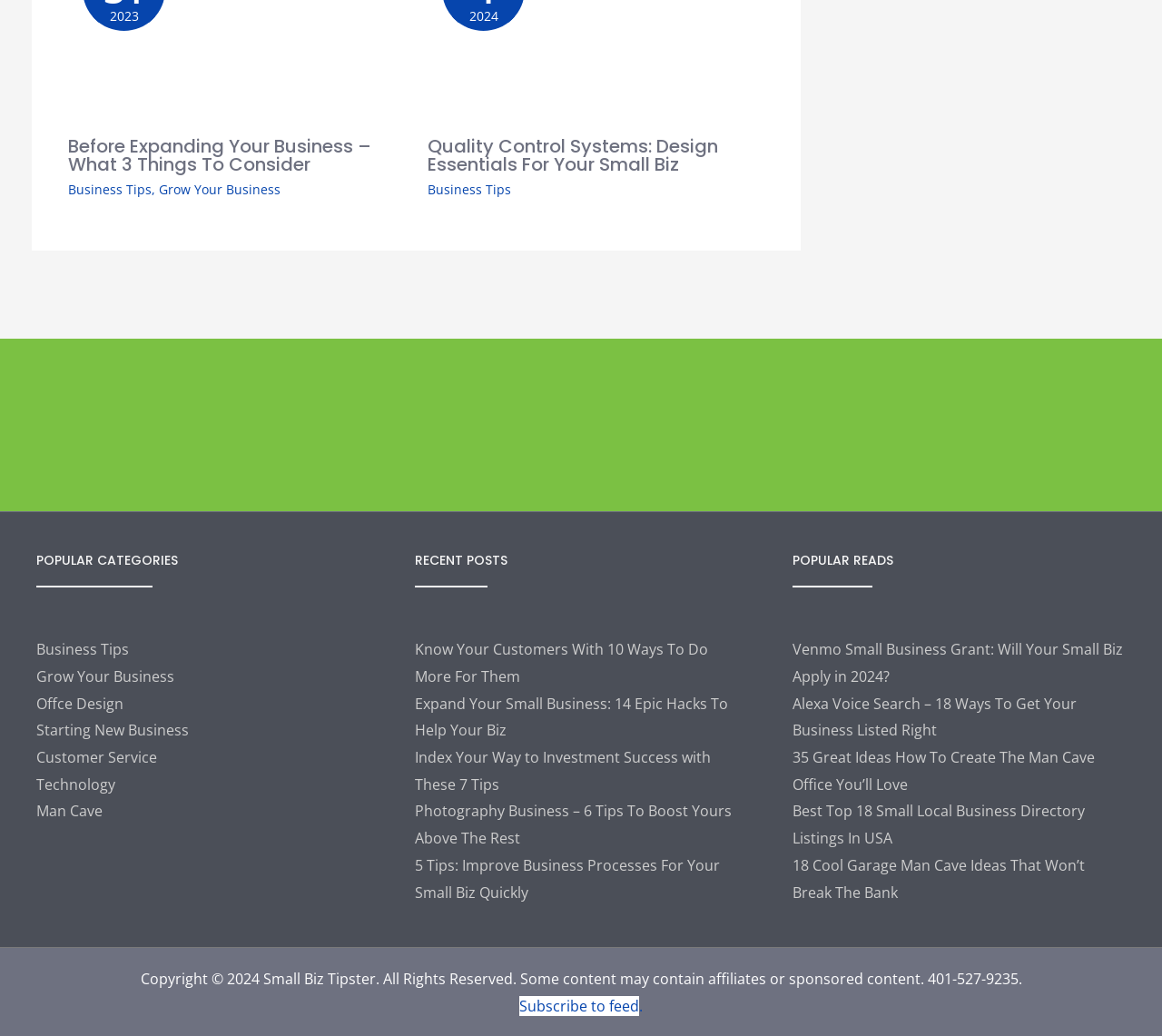How can users subscribe to the website's content?
Respond with a short answer, either a single word or a phrase, based on the image.

Subscribe to feed